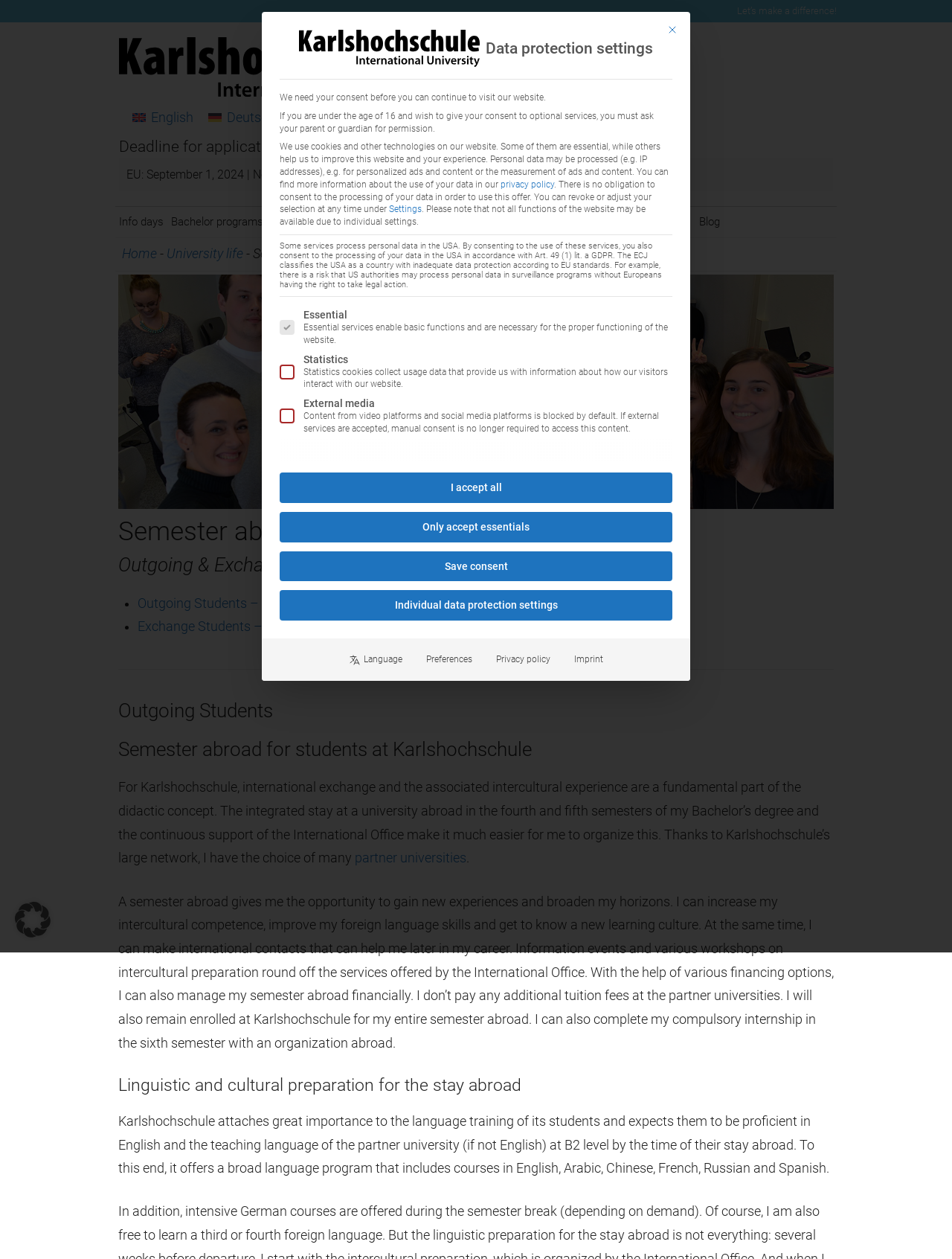Please find the bounding box coordinates of the element that must be clicked to perform the given instruction: "Click on the 'Close' button". The coordinates should be four float numbers from 0 to 1, i.e., [left, top, right, bottom].

[0.694, 0.014, 0.719, 0.033]